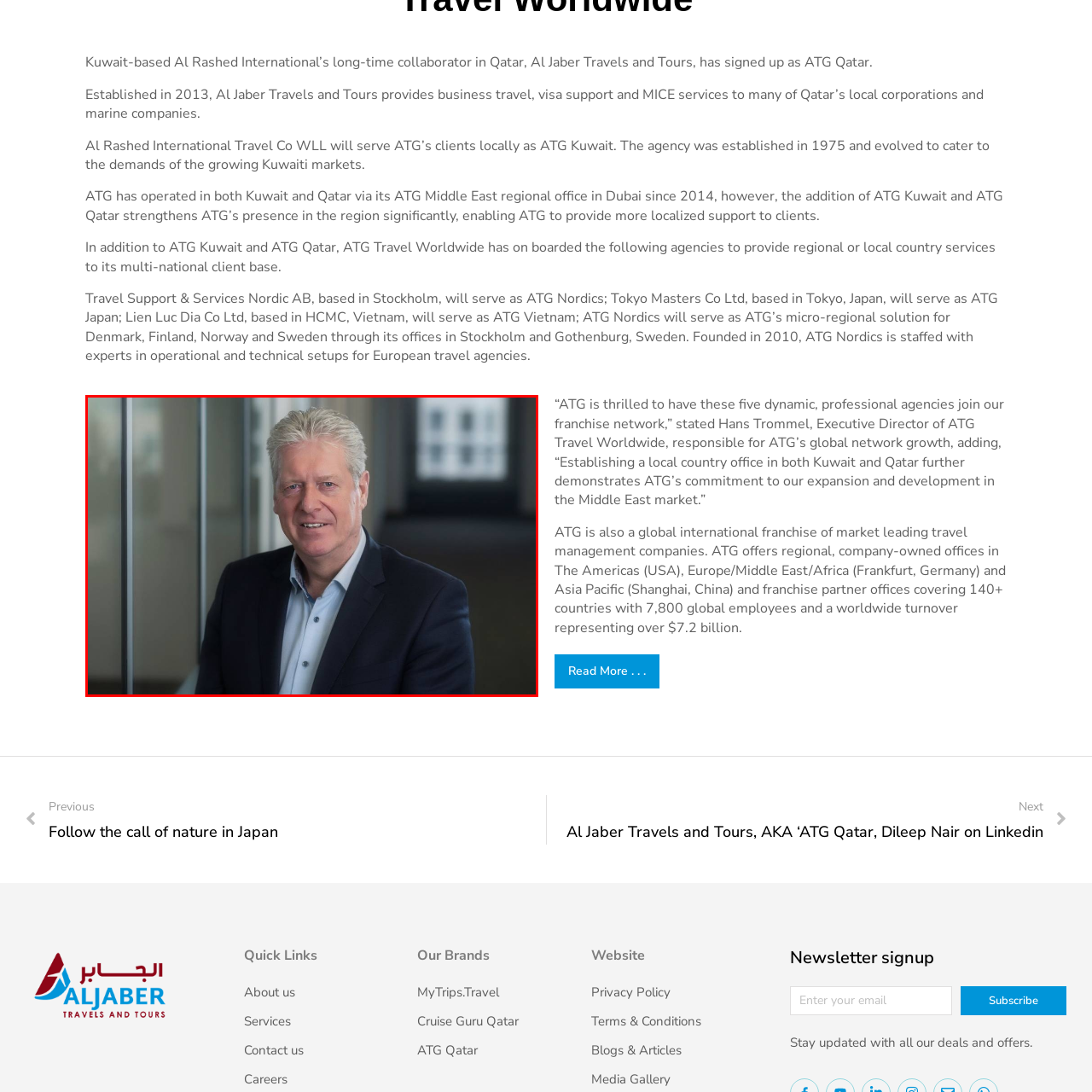Look at the image within the red outlined box, What type of environment is suggested by the backdrop? Provide a one-word or brief phrase answer.

Modern office